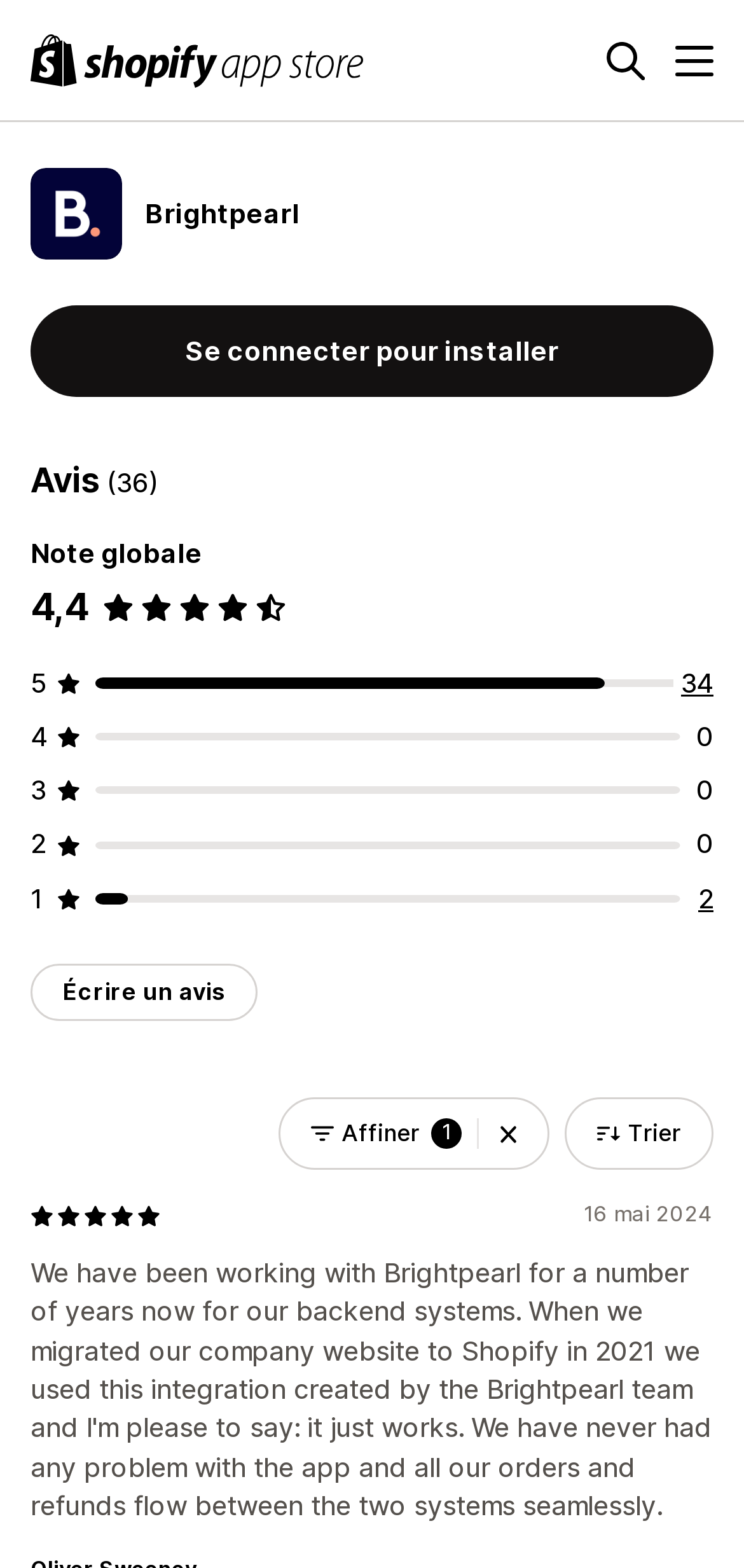Provide an in-depth caption for the contents of the webpage.

This webpage appears to be a product page for Brightpearl, a retail operating system, on the Shopify App Store. At the top left corner, there is a Shopify App Store logo, and next to it, a search button. On the top right corner, there is a menu button. 

Below the top section, there is a figure with the Brightpearl logo, accompanied by a heading with the same name. Underneath, there is a button to sign in to install the app. 

The page also displays customer reviews, with a heading showing the total number of reviews (36) and the overall rating (4.4 out of 5 stars). There are several links to view more reviews, and a button to write a new review. 

In the lower section of the page, there are filters and sorting options, including a combobox and a button to clear filters. Finally, there is an image of 5 out of 5 stars, and a text showing the date "16 mai 2024".